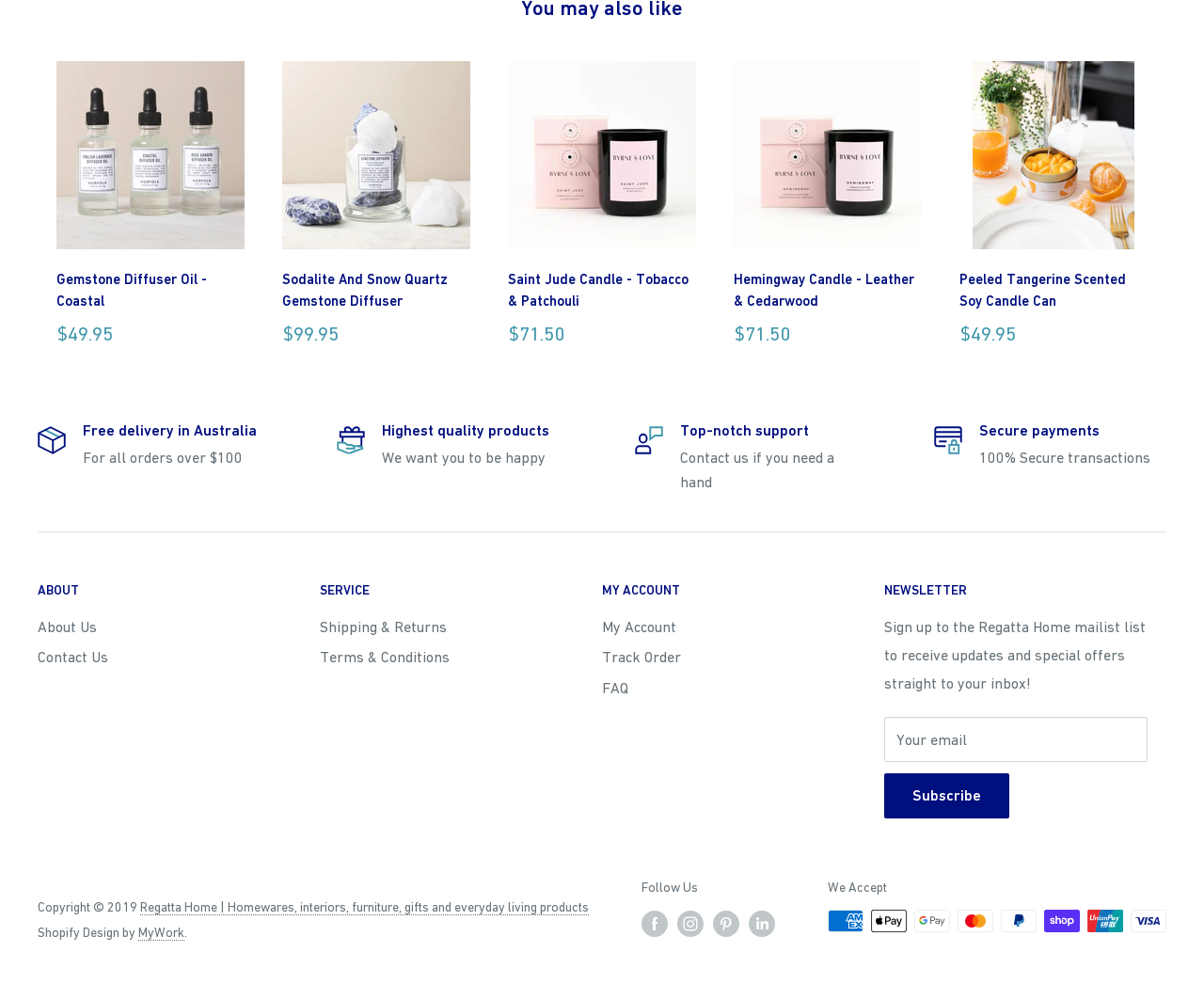Provide the bounding box coordinates of the UI element this sentence describes: "MyWork".

[0.115, 0.939, 0.153, 0.956]